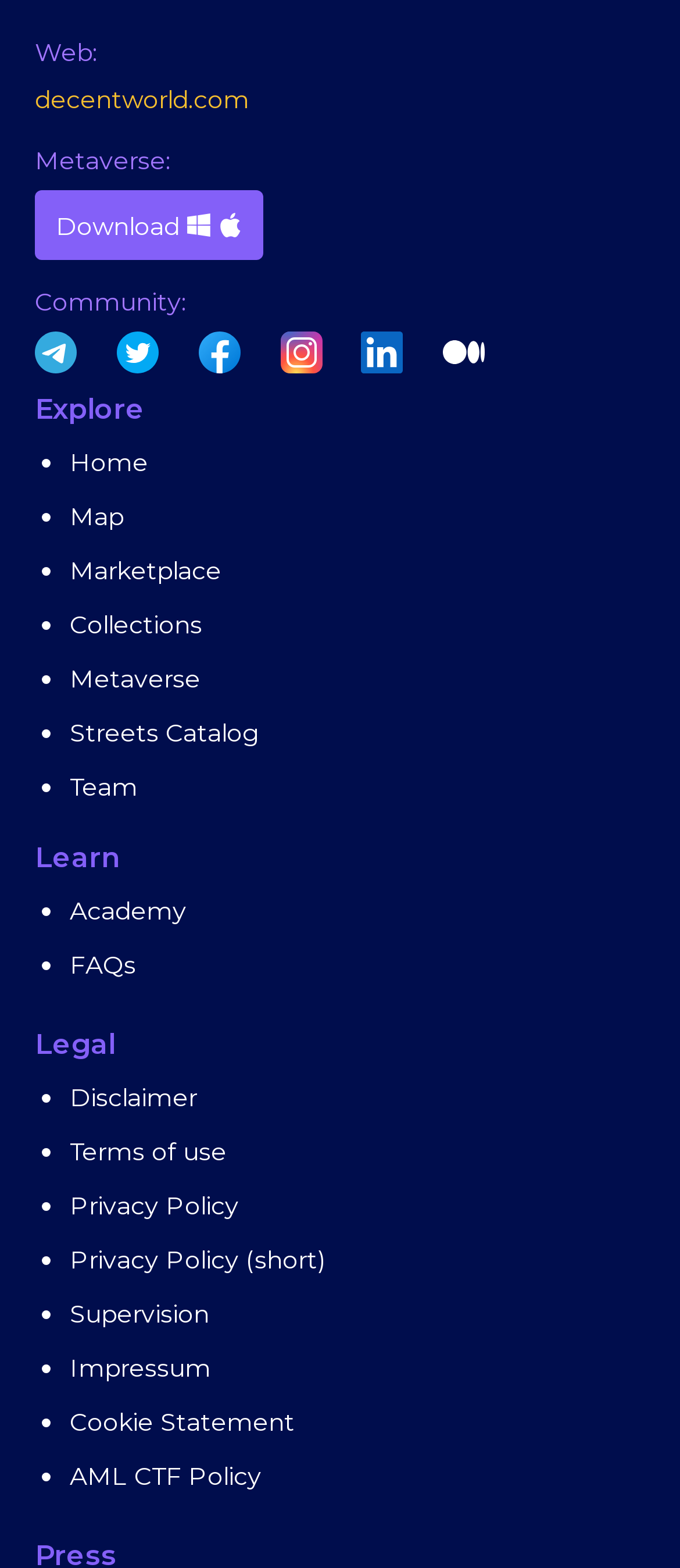What is the first item in the 'Explore' section?
Analyze the image and deliver a detailed answer to the question.

The 'Explore' section is located below the 'Community' section and the first item in this section is a link with the text 'Home' which is preceded by a list marker.